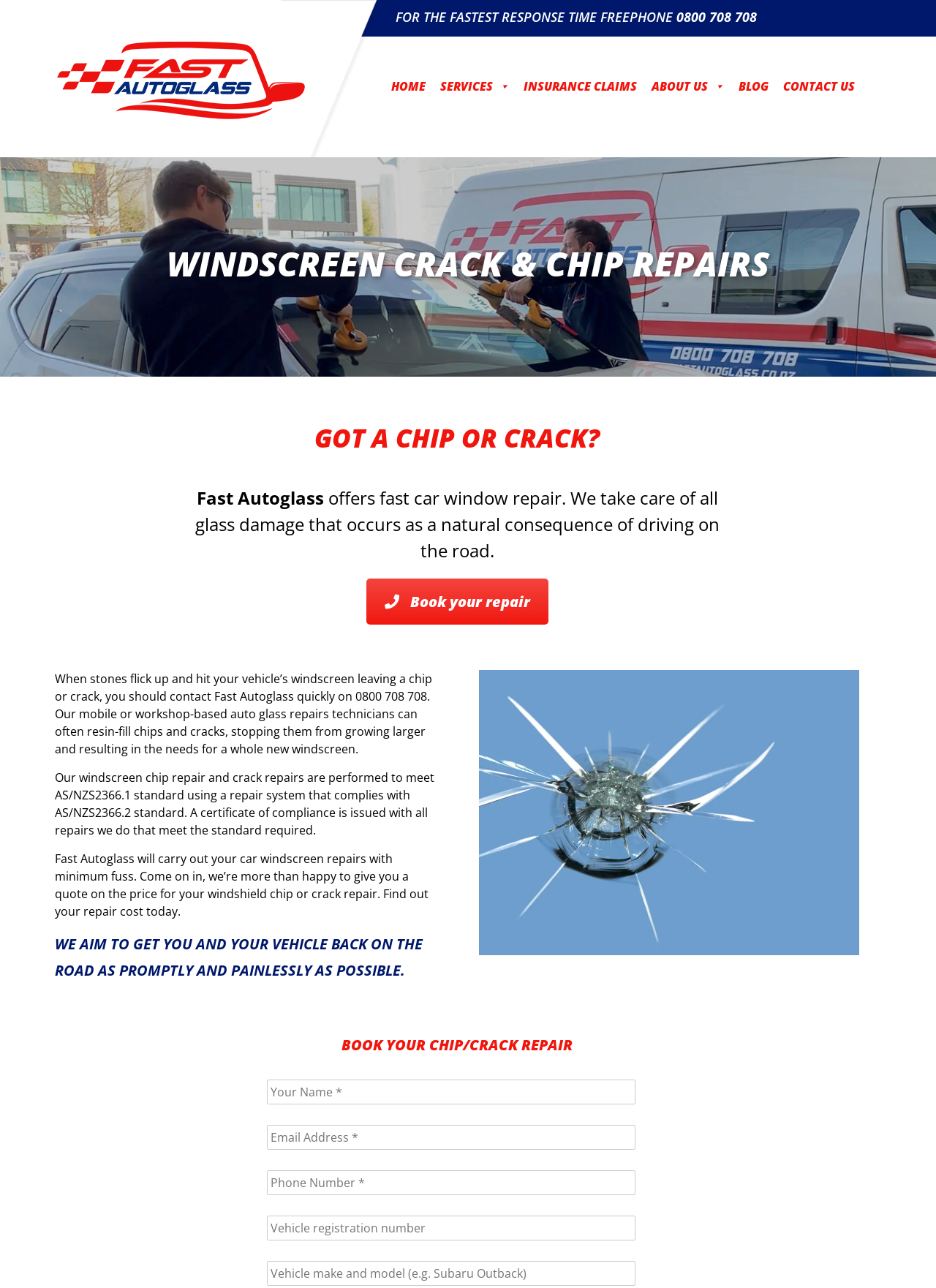What is the purpose of Fast Autoglass?
Using the details shown in the screenshot, provide a comprehensive answer to the question.

I inferred the purpose of Fast Autoglass by reading the text on the webpage, which mentions 'Fast Autoglass offers fast car window repair' and explains that they take care of all glass damage that occurs as a natural consequence of driving on the road.